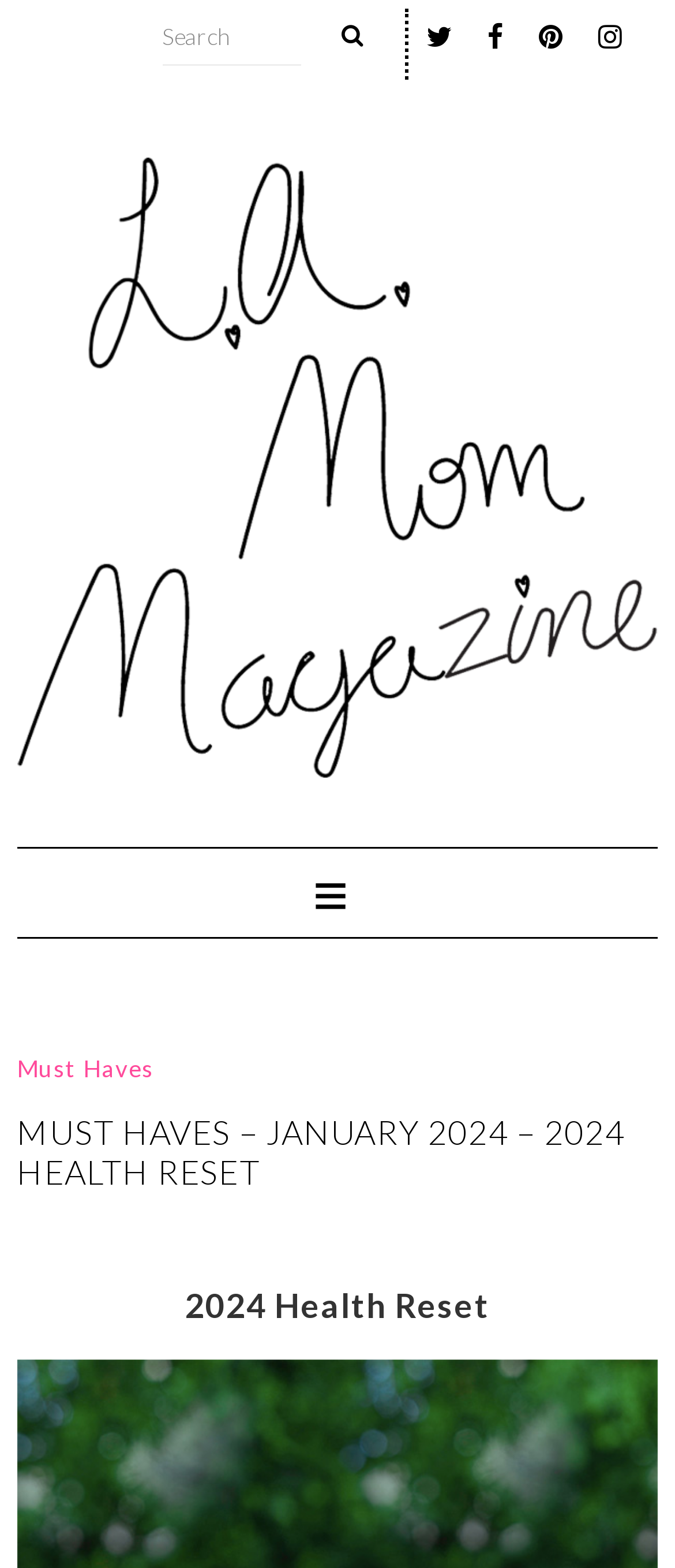Is there a search function available?
Answer the question using a single word or phrase, according to the image.

Yes